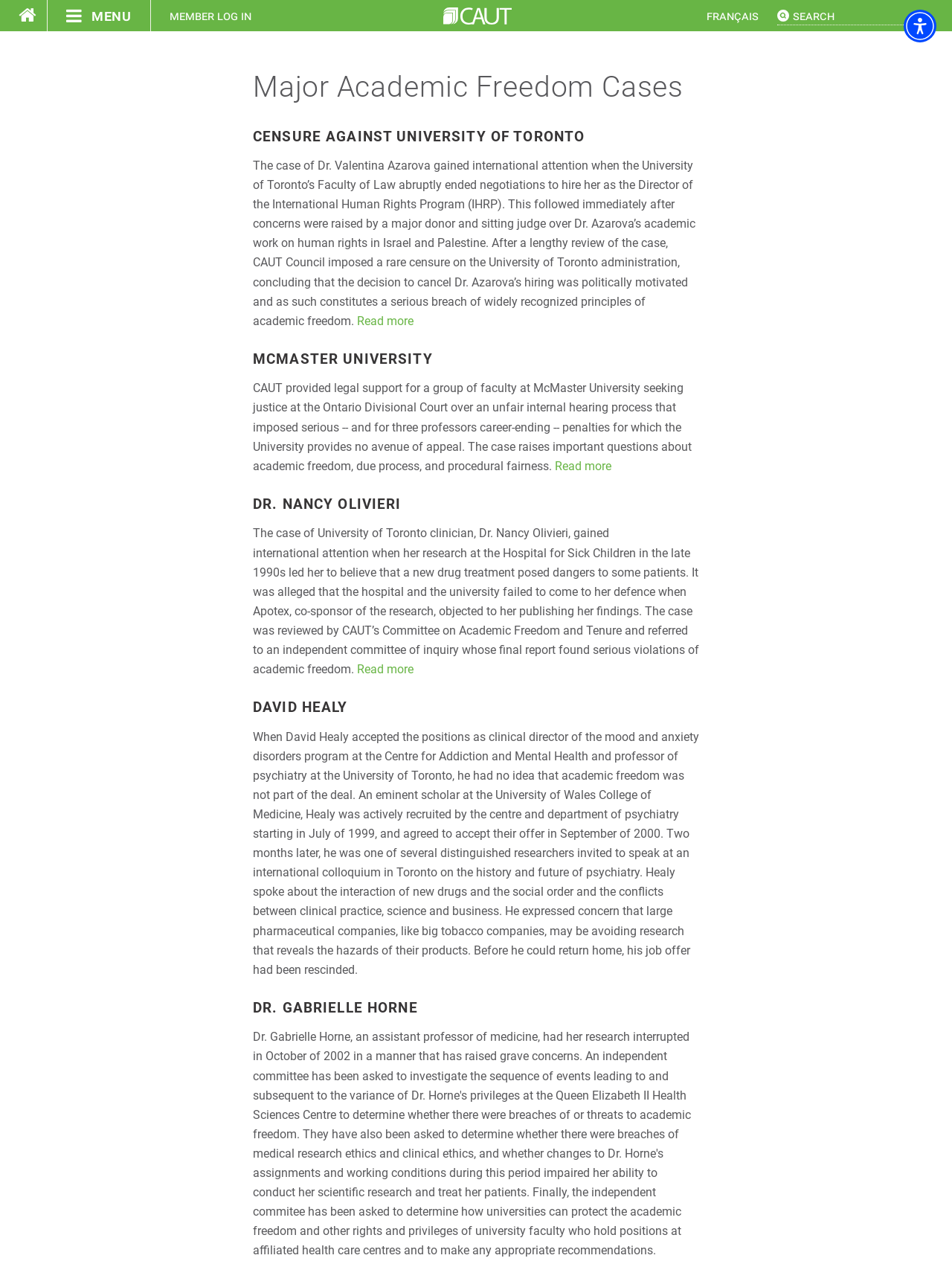Identify the bounding box coordinates of the clickable section necessary to follow the following instruction: "Click the Accessibility Menu button". The coordinates should be presented as four float numbers from 0 to 1, i.e., [left, top, right, bottom].

[0.949, 0.008, 0.984, 0.034]